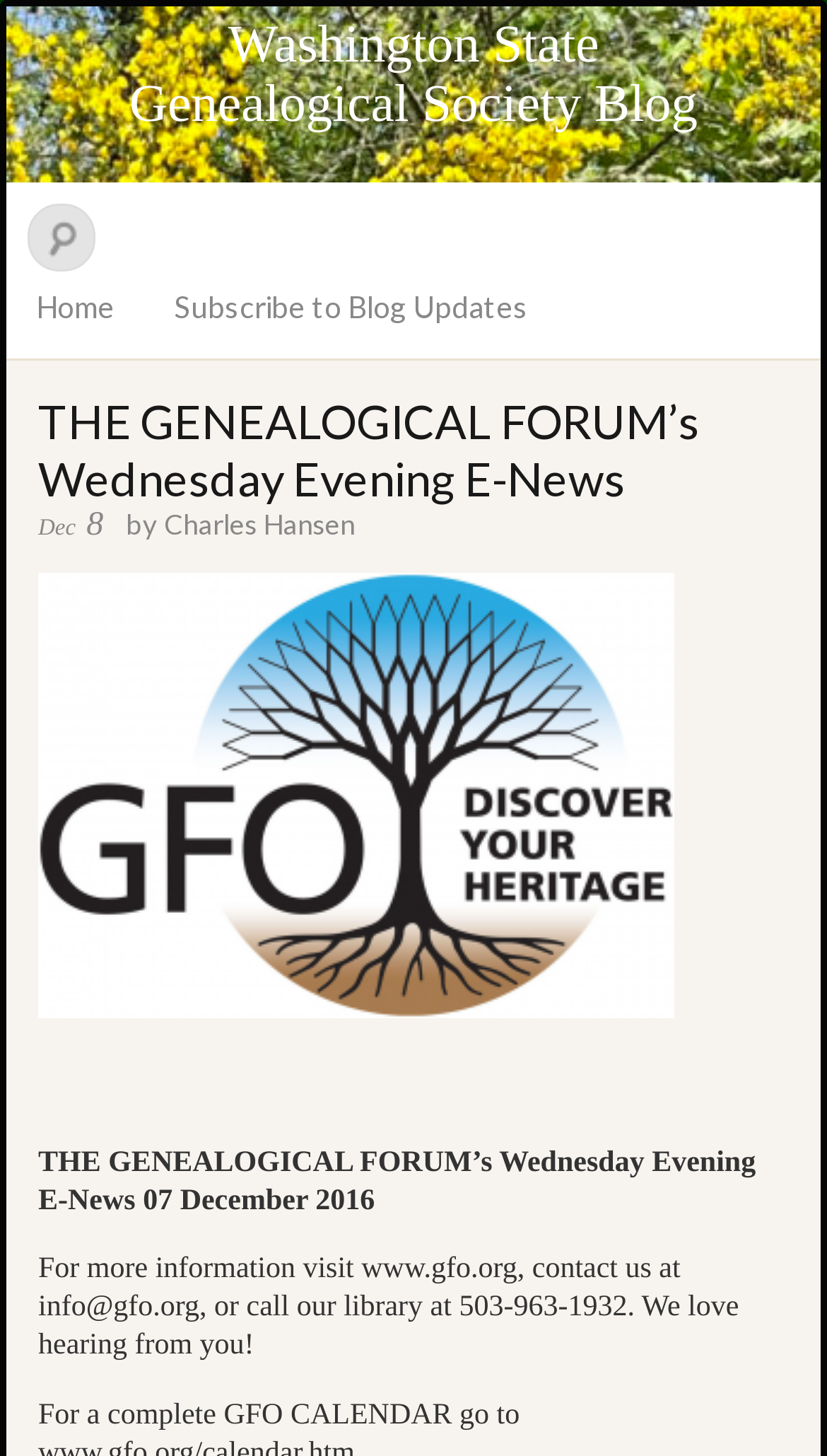What is the name of the blog? Examine the screenshot and reply using just one word or a brief phrase.

Washington State Genealogical Society Blog